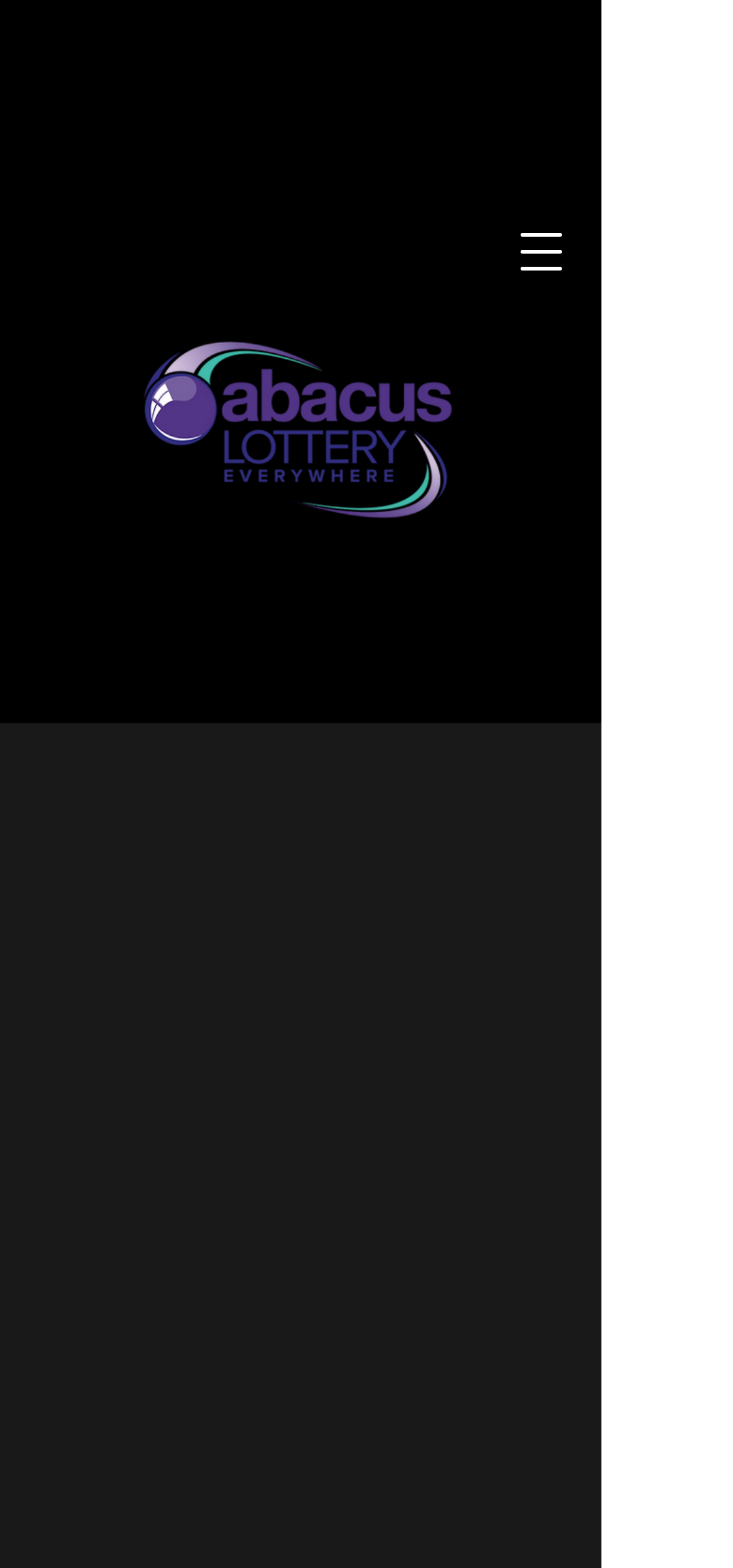Identify and provide the main heading of the webpage.

Our Team Culture